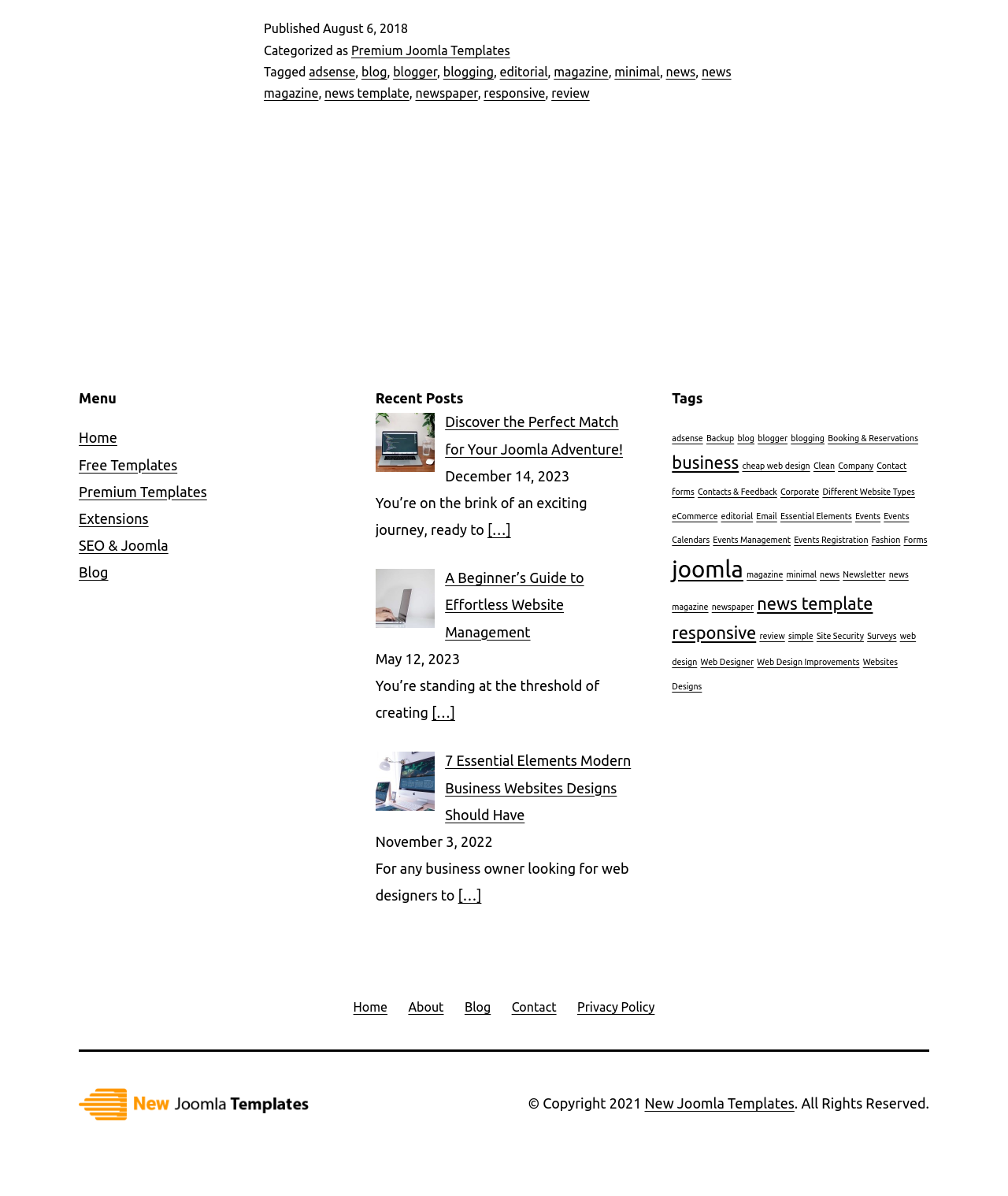Locate the bounding box coordinates of the UI element described by: "PTSD". The bounding box coordinates should consist of four float numbers between 0 and 1, i.e., [left, top, right, bottom].

None